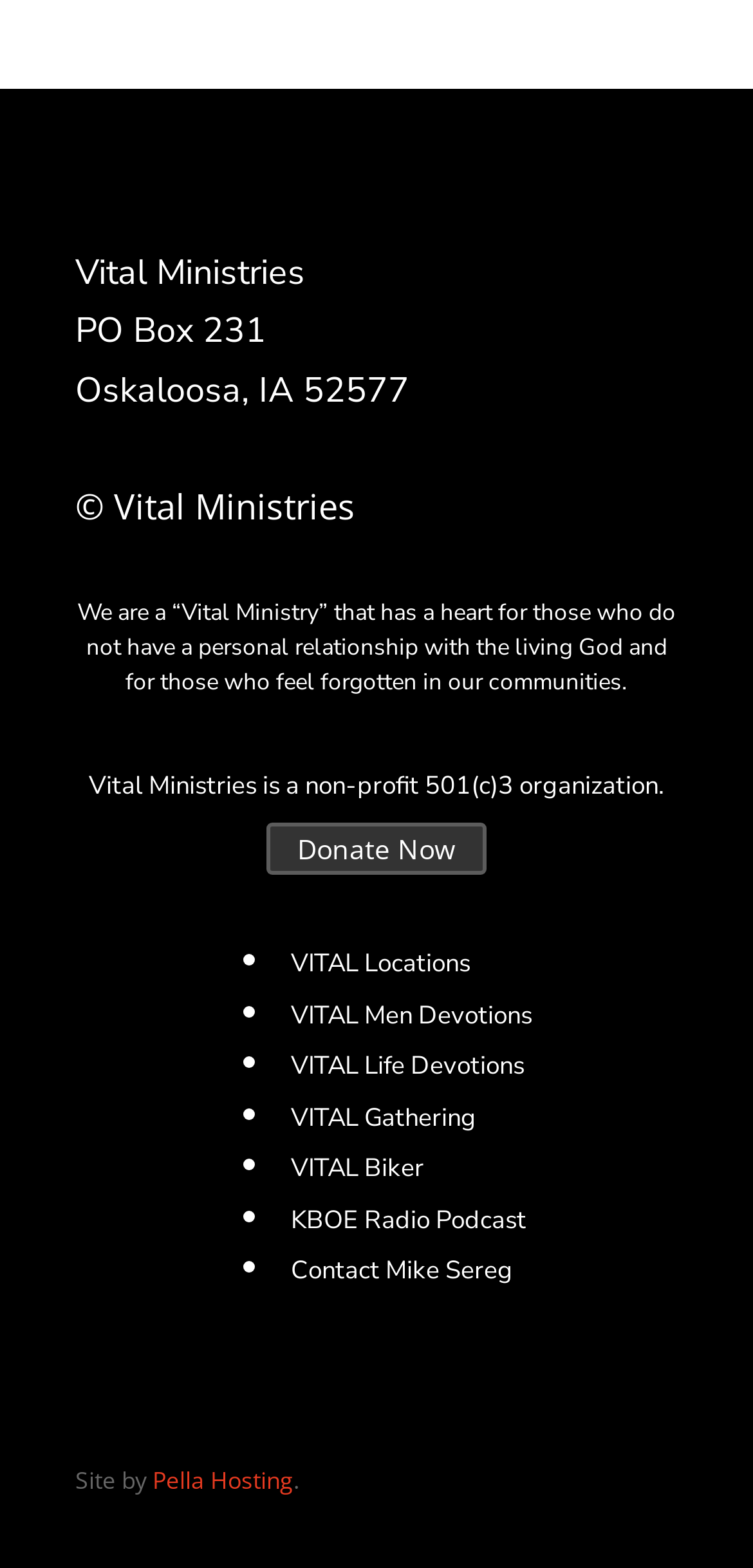Point out the bounding box coordinates of the section to click in order to follow this instruction: "Subscribe to the blog via email".

None